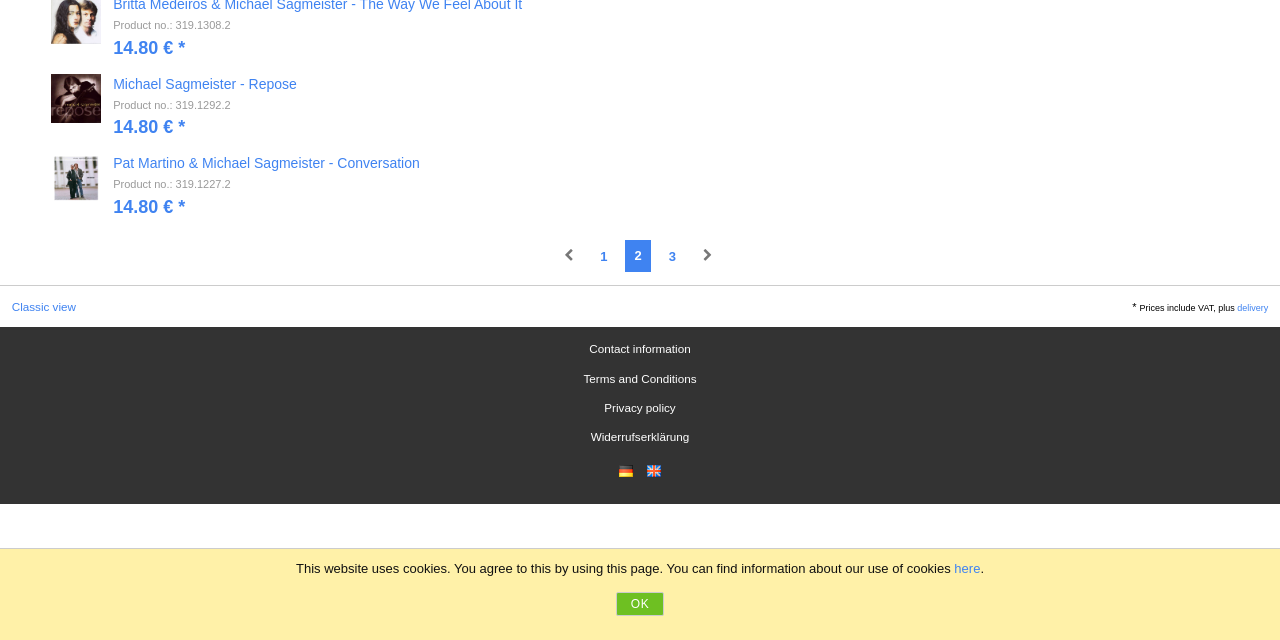Identify the bounding box for the given UI element using the description provided. Coordinates should be in the format (top-left x, top-left y, bottom-right x, bottom-right y) and must be between 0 and 1. Here is the description: Imprint / About

None